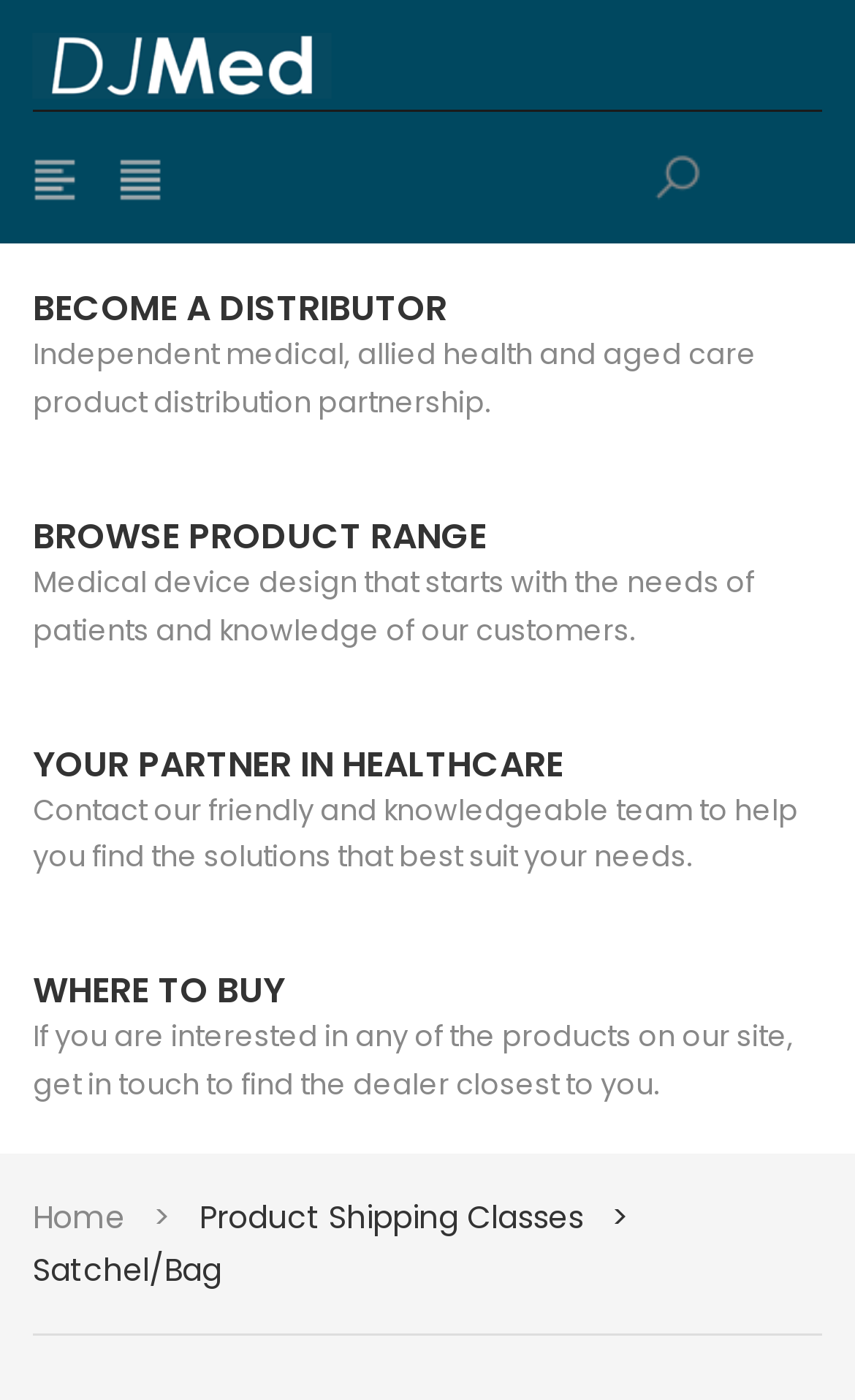What is the purpose of the 'WHERE TO BUY' section?
Using the image as a reference, give a one-word or short phrase answer.

Find dealers